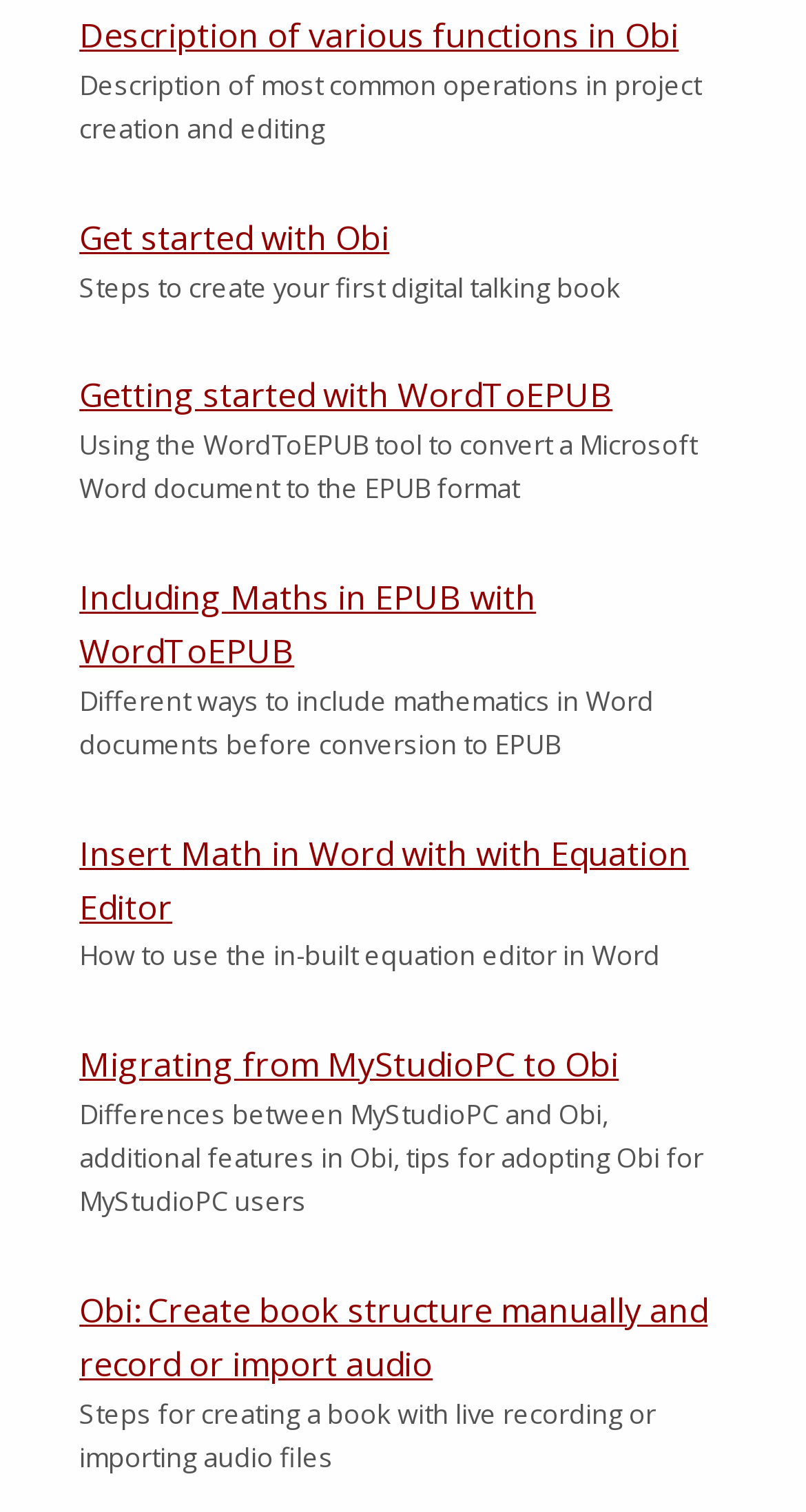Please respond to the question with a concise word or phrase:
How many articles are on the webpage?

6